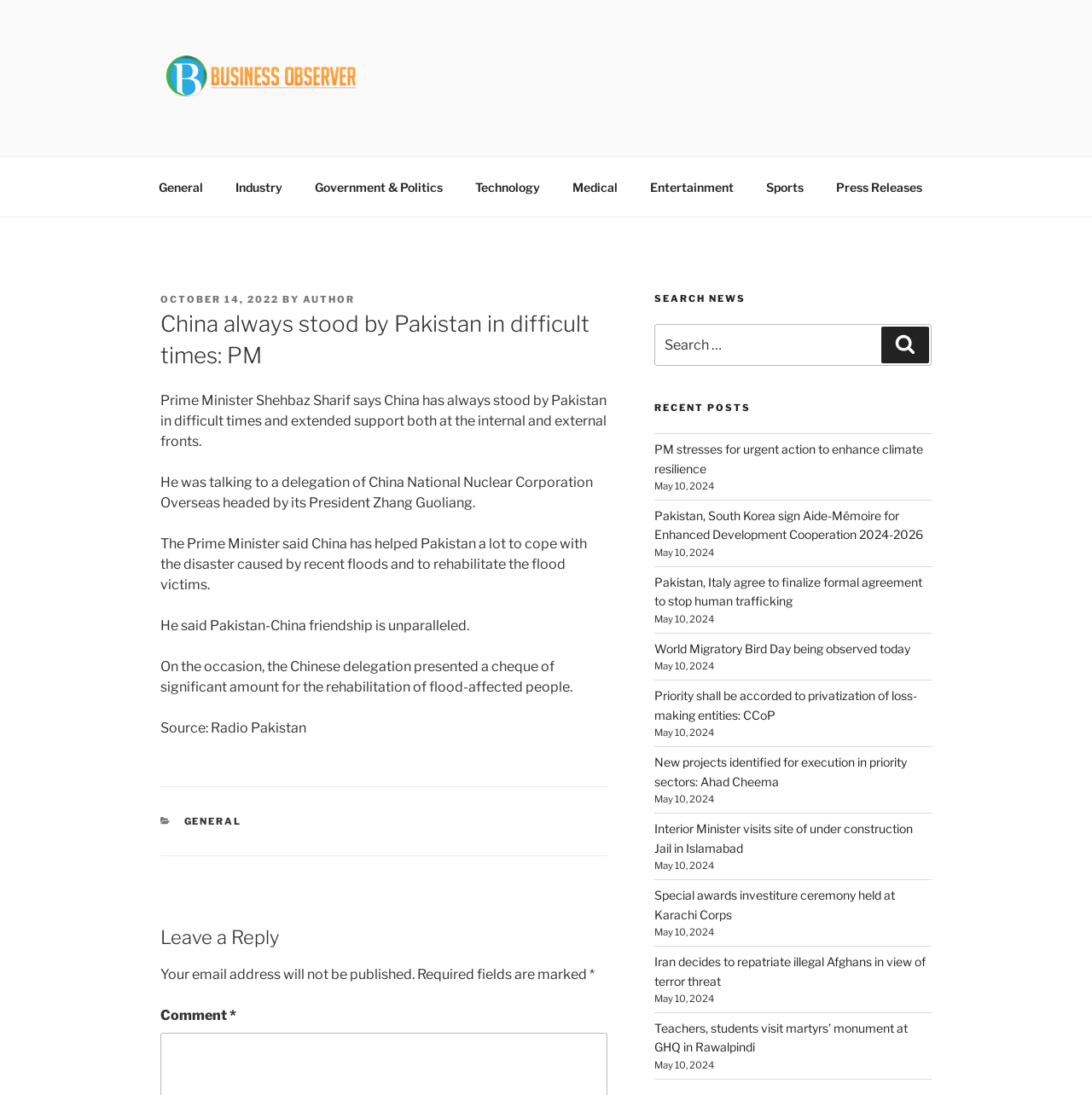Please provide the bounding box coordinate of the region that matches the element description: parent_node: BUSINESS OBSERVER. Coordinates should be in the format (top-left x, top-left y, bottom-right x, bottom-right y) and all values should be between 0 and 1.

[0.147, 0.037, 0.361, 0.105]